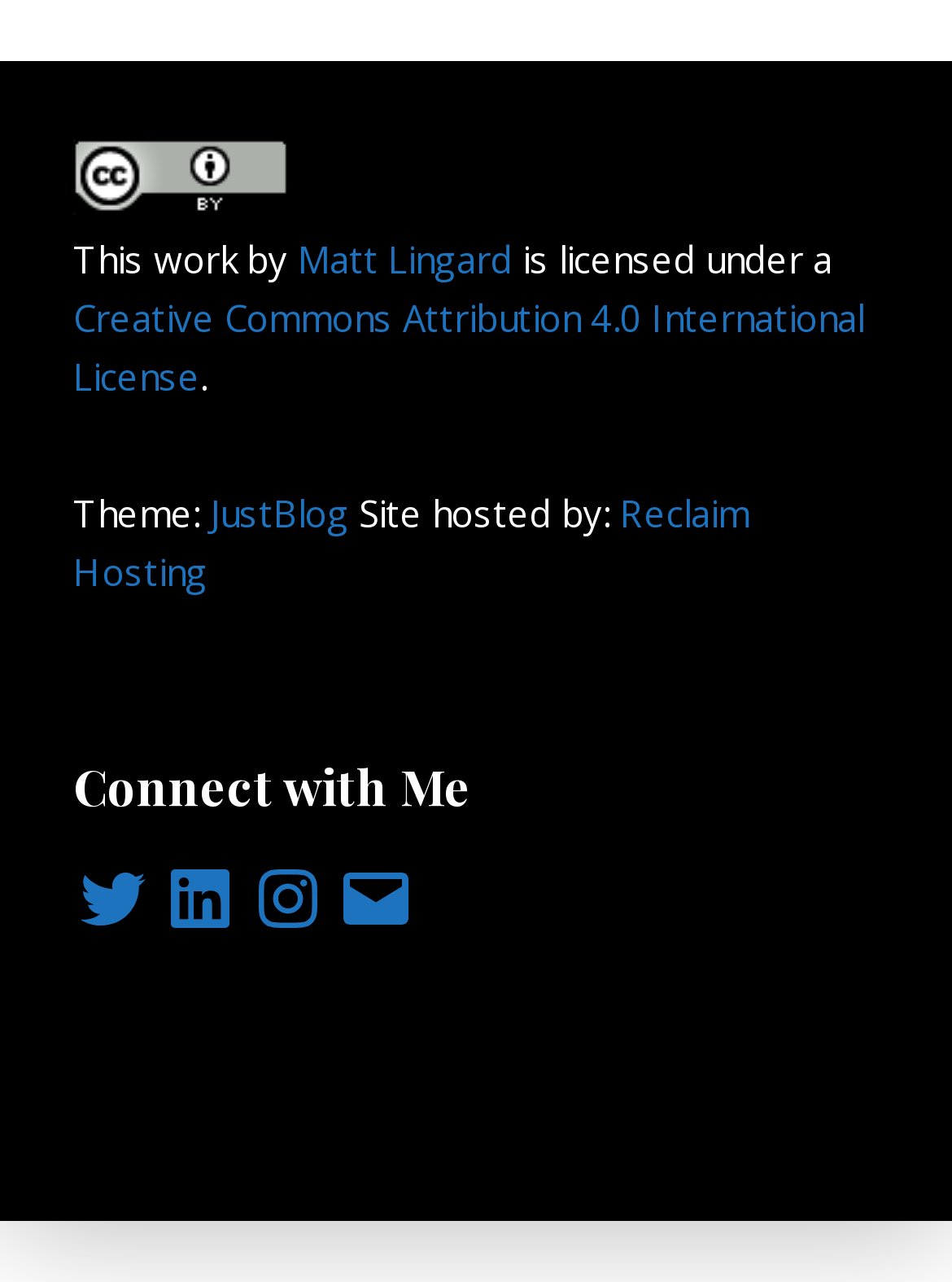Identify the bounding box coordinates necessary to click and complete the given instruction: "View the copyright information".

[0.224, 0.826, 0.776, 0.858]